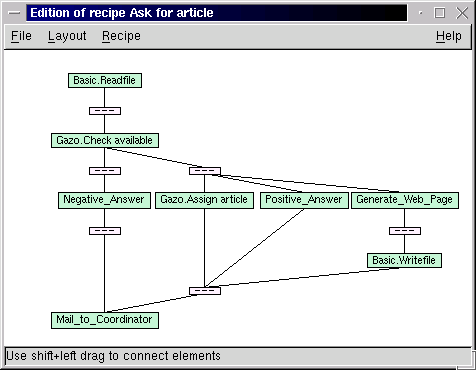Using the information in the image, give a comprehensive answer to the question: 
What is the outcome if the article is not available?

The condition check 'Gazo.Check available' determines the availability of the article, and if it's not available, the flow diverges into a path leading to actions labeled 'Negative_Answer' and 'Mail_to_Coordinator'.